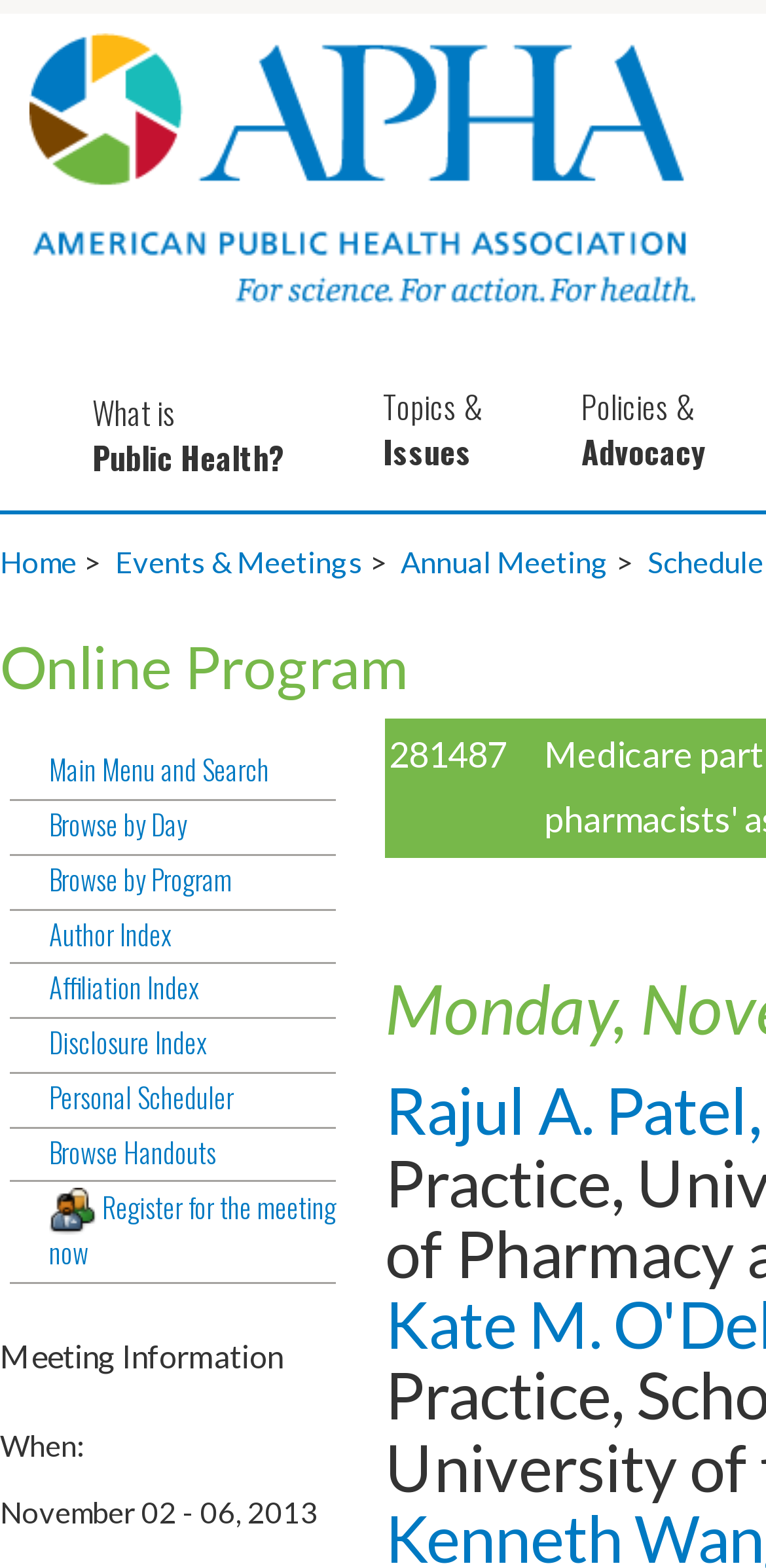What is the name of the organization hosting the meeting?
Utilize the information in the image to give a detailed answer to the question.

I found the answer by looking at the top-left corner of the webpage, where it says 'APHA Home' and has an image with the same text.